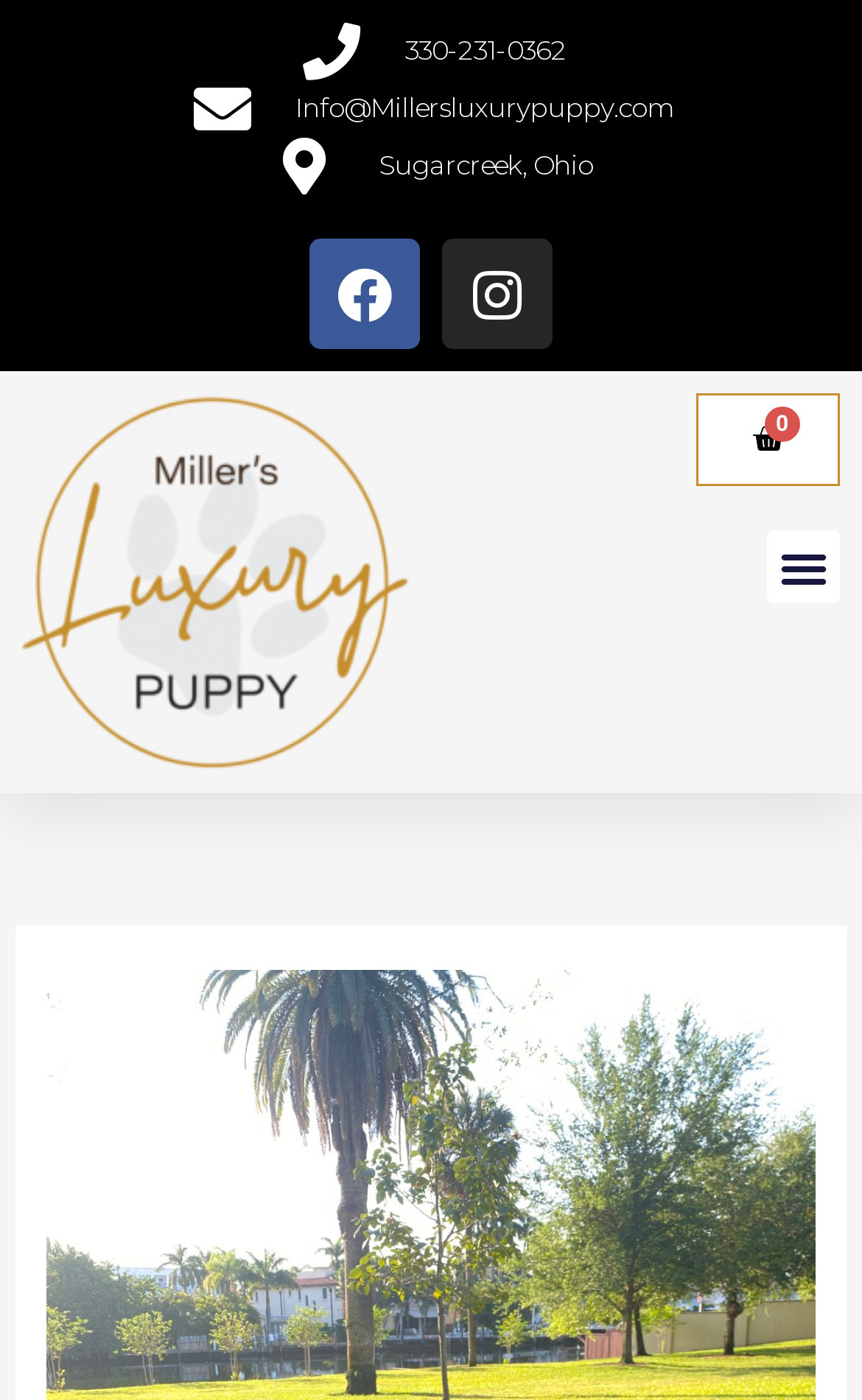Using the given description, provide the bounding box coordinates formatted as (top-left x, top-left y, bottom-right x, bottom-right y), with all values being floating point numbers between 0 and 1. Description: SEND INQUIRY NOW

None